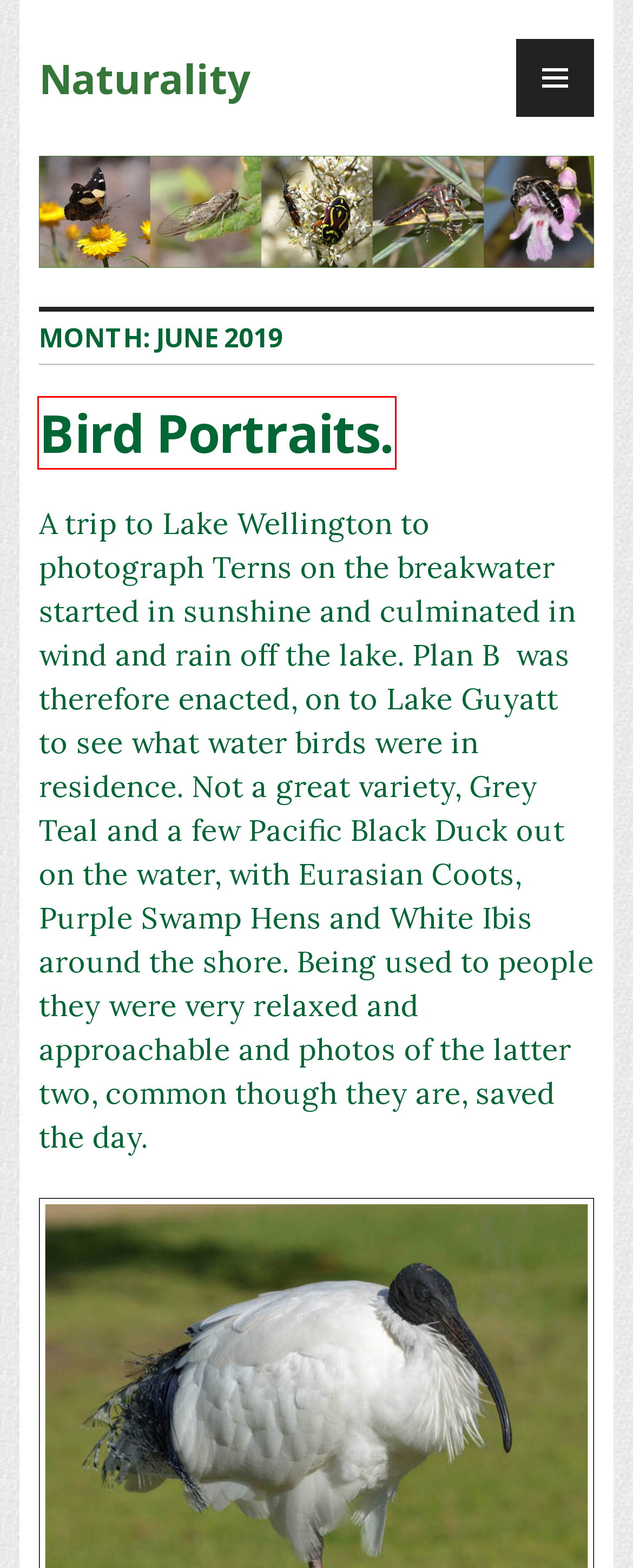You have a screenshot showing a webpage with a red bounding box highlighting an element. Choose the webpage description that best fits the new webpage after clicking the highlighted element. The descriptions are:
A. Bird Portraits. – Naturality
B. Popular Posts. – Naturality
C. January 2017 – Naturality
D. October 2022 – Naturality
E. September 2019 – Naturality
F. May 2018 – Naturality
G. Naturality – Nature Through The Lens
H. September 2016 – Naturality

A